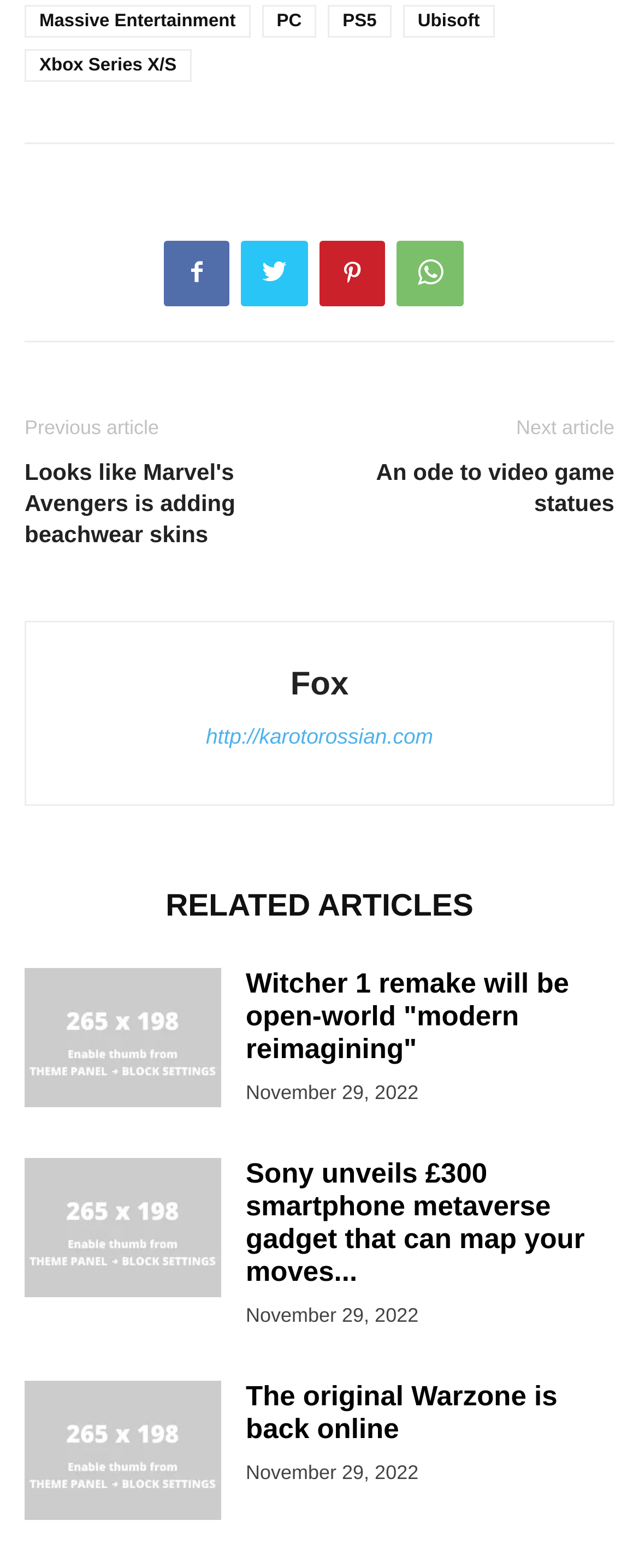How many social media links are present on the webpage?
Based on the image, provide a one-word or brief-phrase response.

4